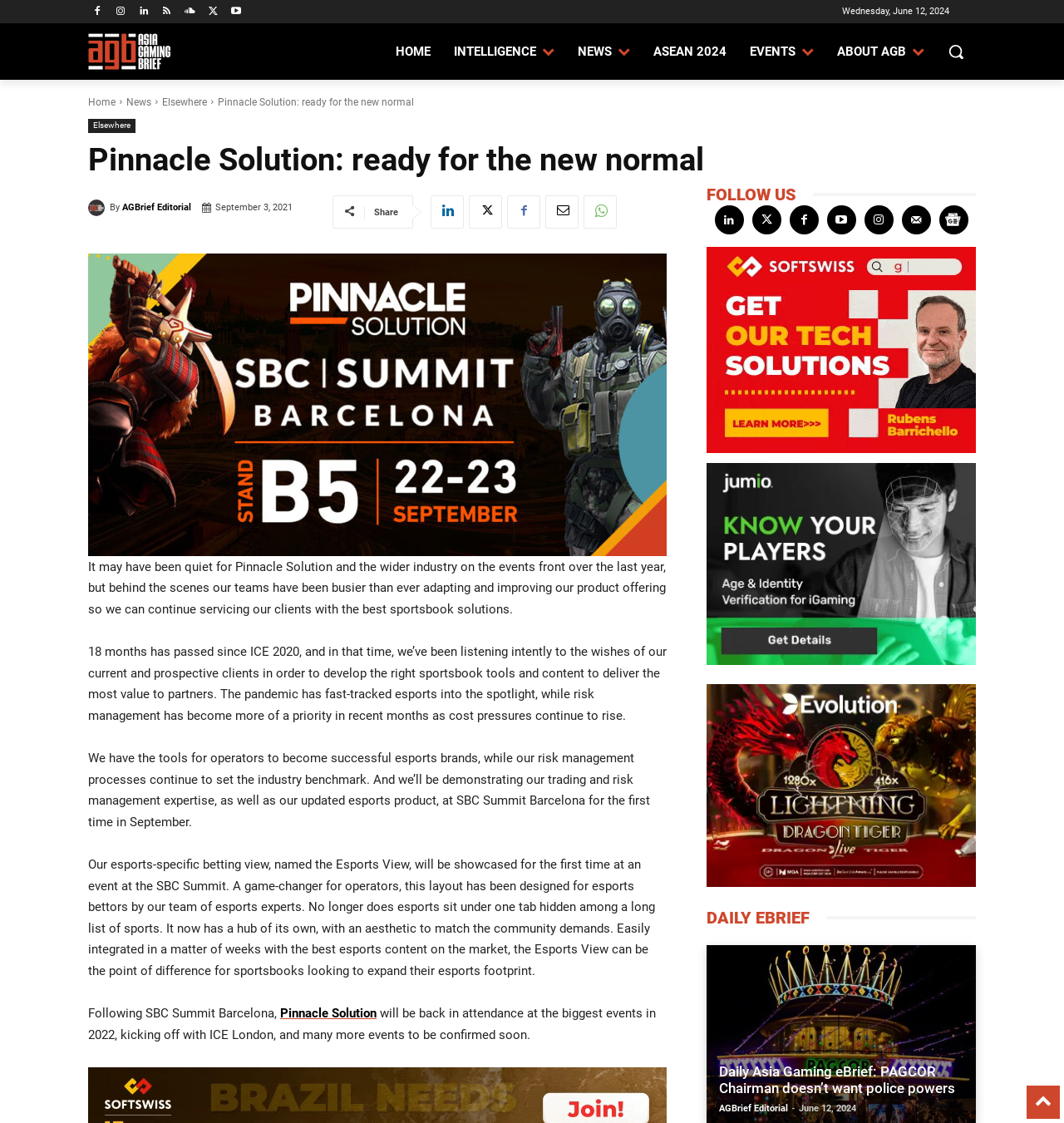What is the purpose of the Esports View developed by Pinnacle Solution?
Using the information from the image, give a concise answer in one word or a short phrase.

To help operators become successful esports brands